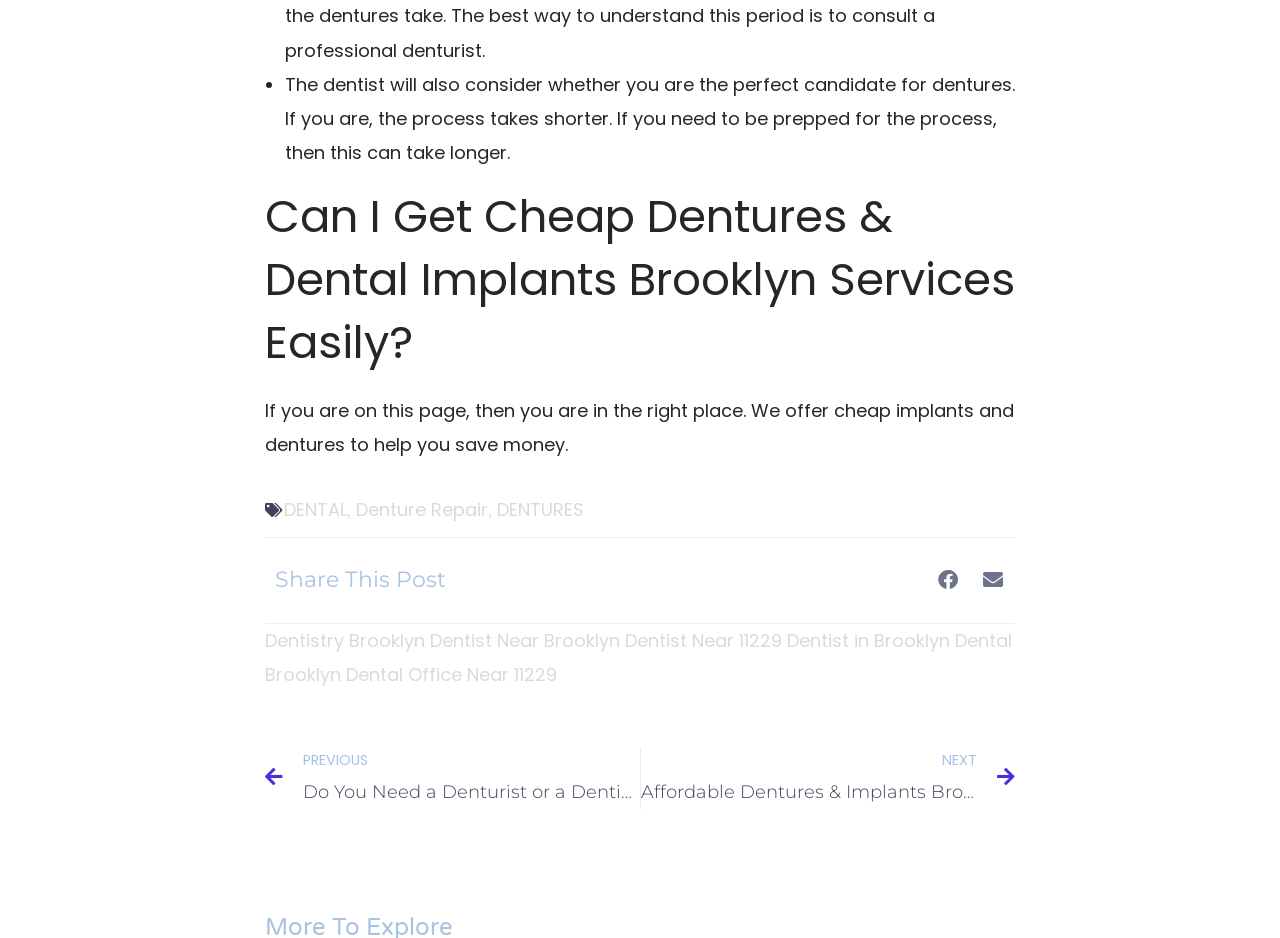Please determine the bounding box coordinates of the element to click on in order to accomplish the following task: "Read about 'Can I Get Cheap Dentures & Dental Implants Brooklyn Services Easily?'". Ensure the coordinates are four float numbers ranging from 0 to 1, i.e., [left, top, right, bottom].

[0.207, 0.197, 0.793, 0.399]